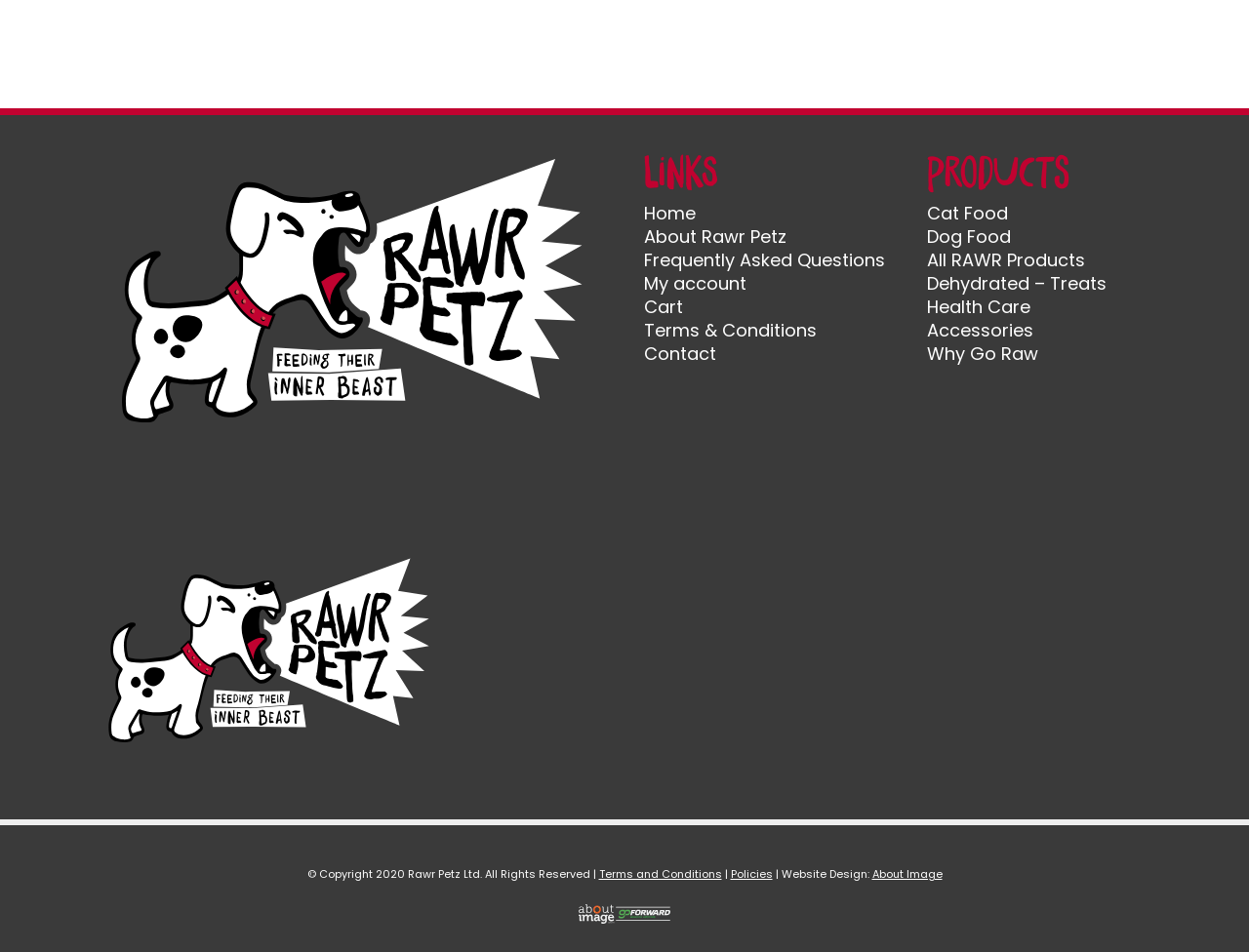Can you specify the bounding box coordinates of the area that needs to be clicked to fulfill the following instruction: "go to home page"?

[0.516, 0.211, 0.557, 0.237]